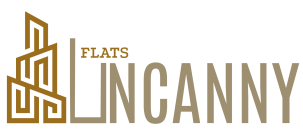Reply to the question below using a single word or brief phrase:
What is the style of the font used in the logo?

Sleek, contemporary